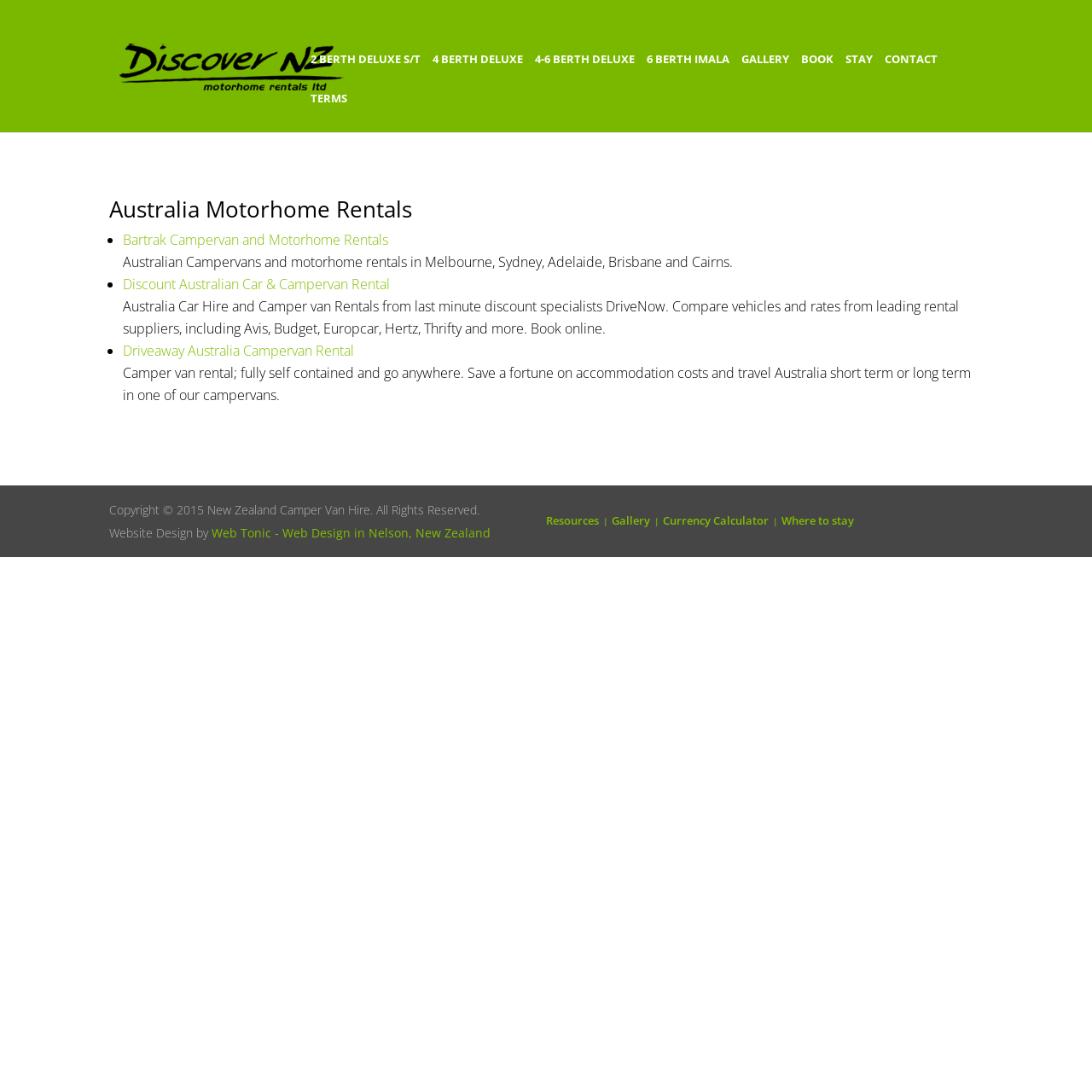Locate the bounding box coordinates of the region to be clicked to comply with the following instruction: "Search for motorhomes". The coordinates must be four float numbers between 0 and 1, in the form [left, top, right, bottom].

[0.1, 0.0, 0.9, 0.001]